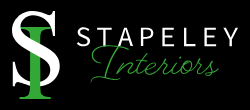What is the background color of the logo?
Use the image to give a comprehensive and detailed response to the question.

The backdrop is black, which enhances the overall elegance of the design and makes the text and logo stand out effectively, creating a visually appealing contrast.